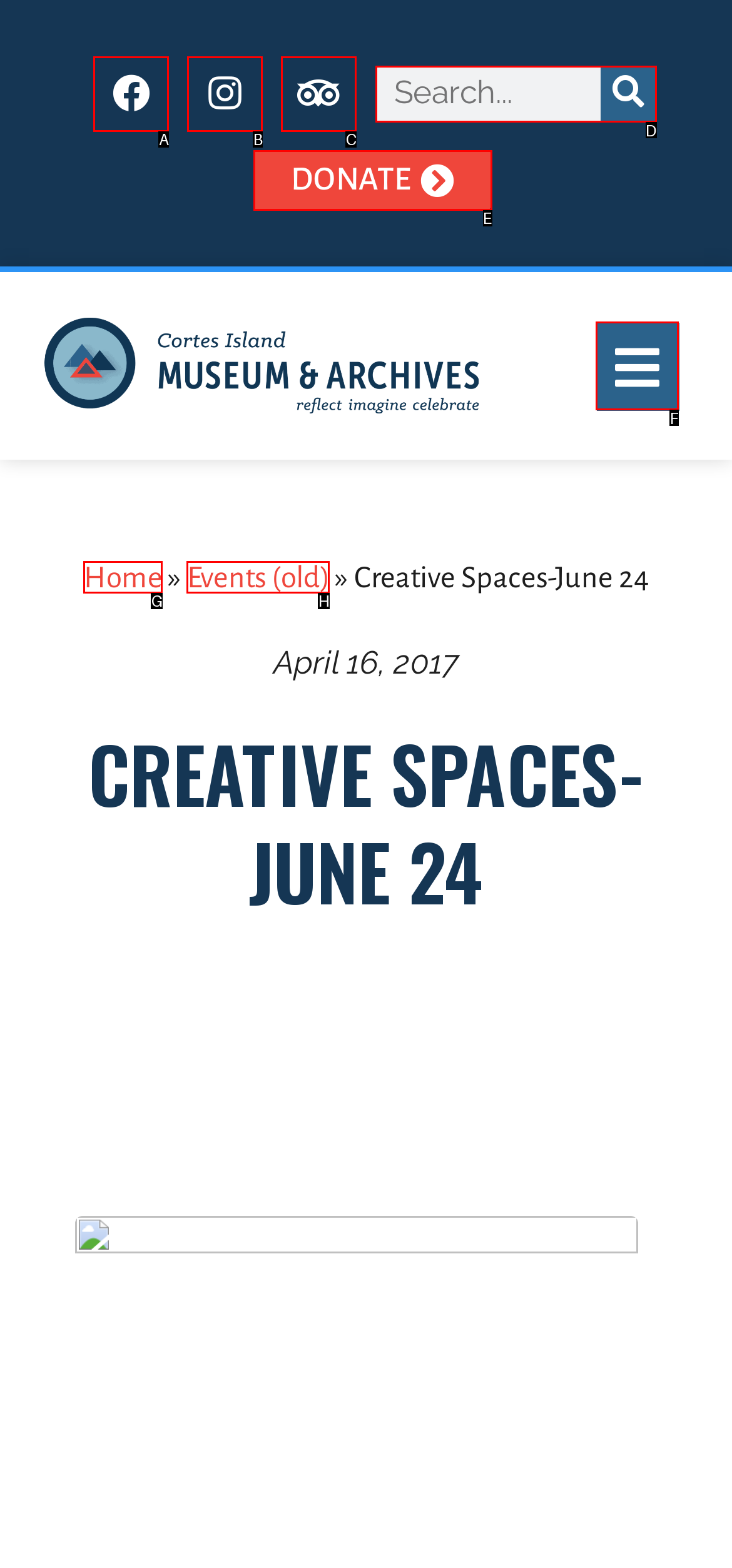From the given choices, which option should you click to complete this task: Search for something? Answer with the letter of the correct option.

D